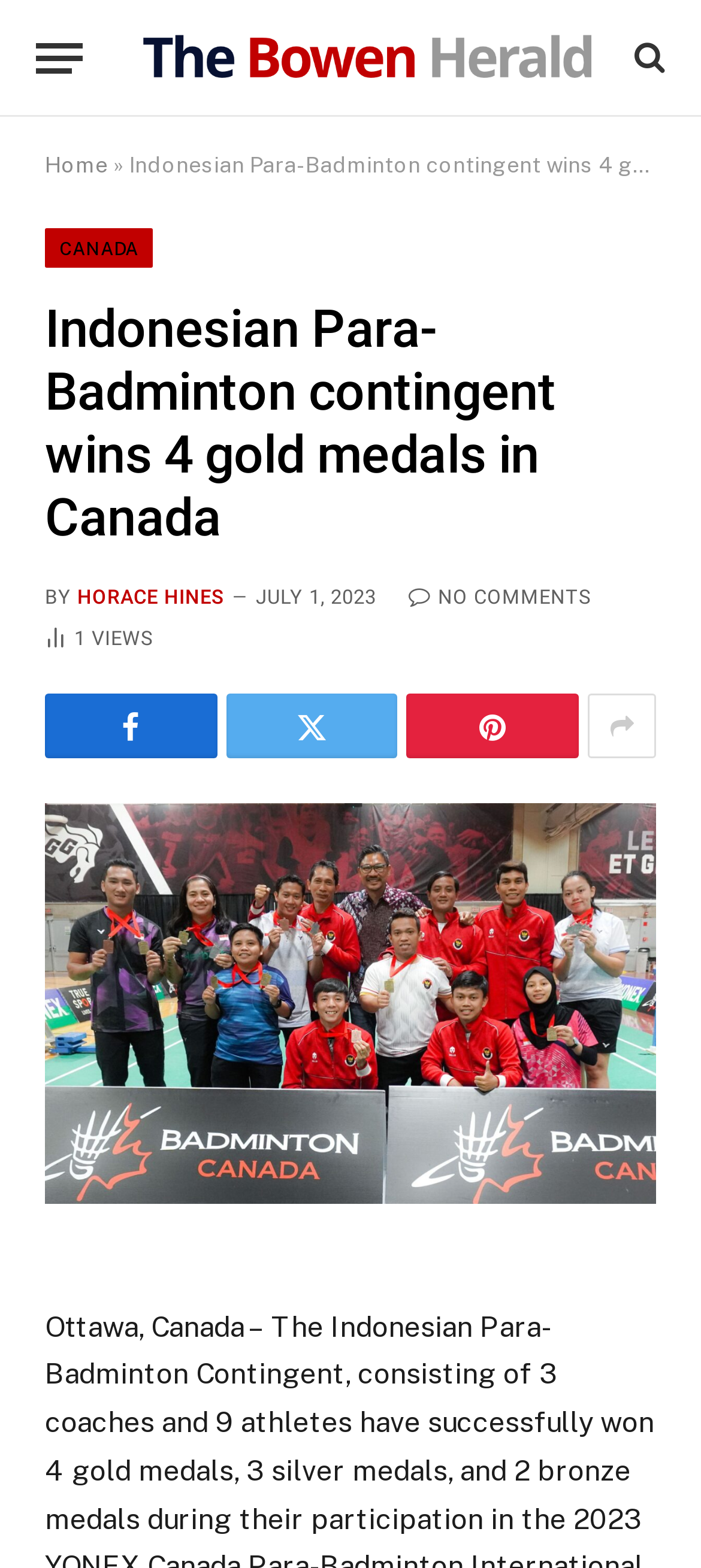Determine the bounding box coordinates for the area that should be clicked to carry out the following instruction: "View the article with no comments".

[0.583, 0.373, 0.844, 0.388]